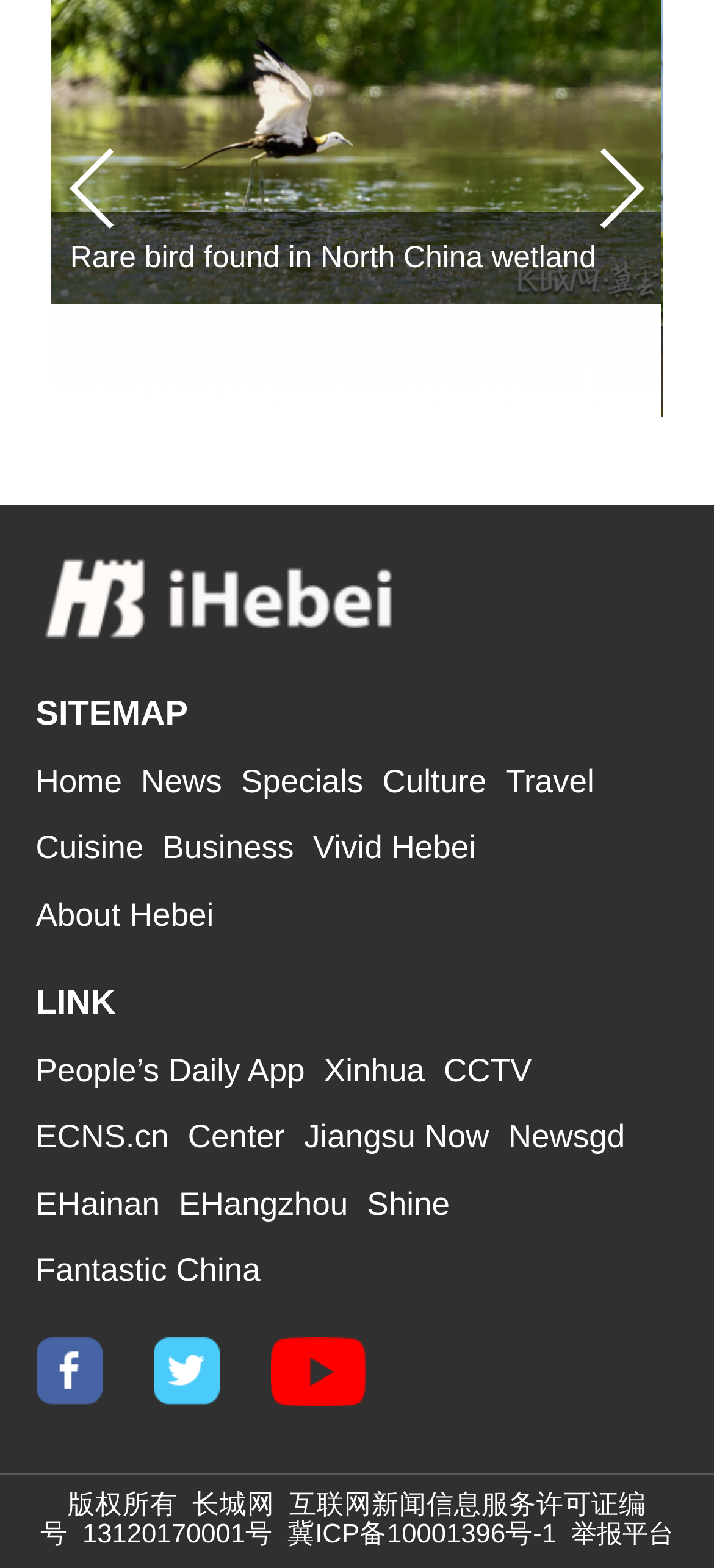Please identify the bounding box coordinates of the element's region that should be clicked to execute the following instruction: "Check 'People’s Daily App' link". The bounding box coordinates must be four float numbers between 0 and 1, i.e., [left, top, right, bottom].

[0.05, 0.67, 0.427, 0.695]